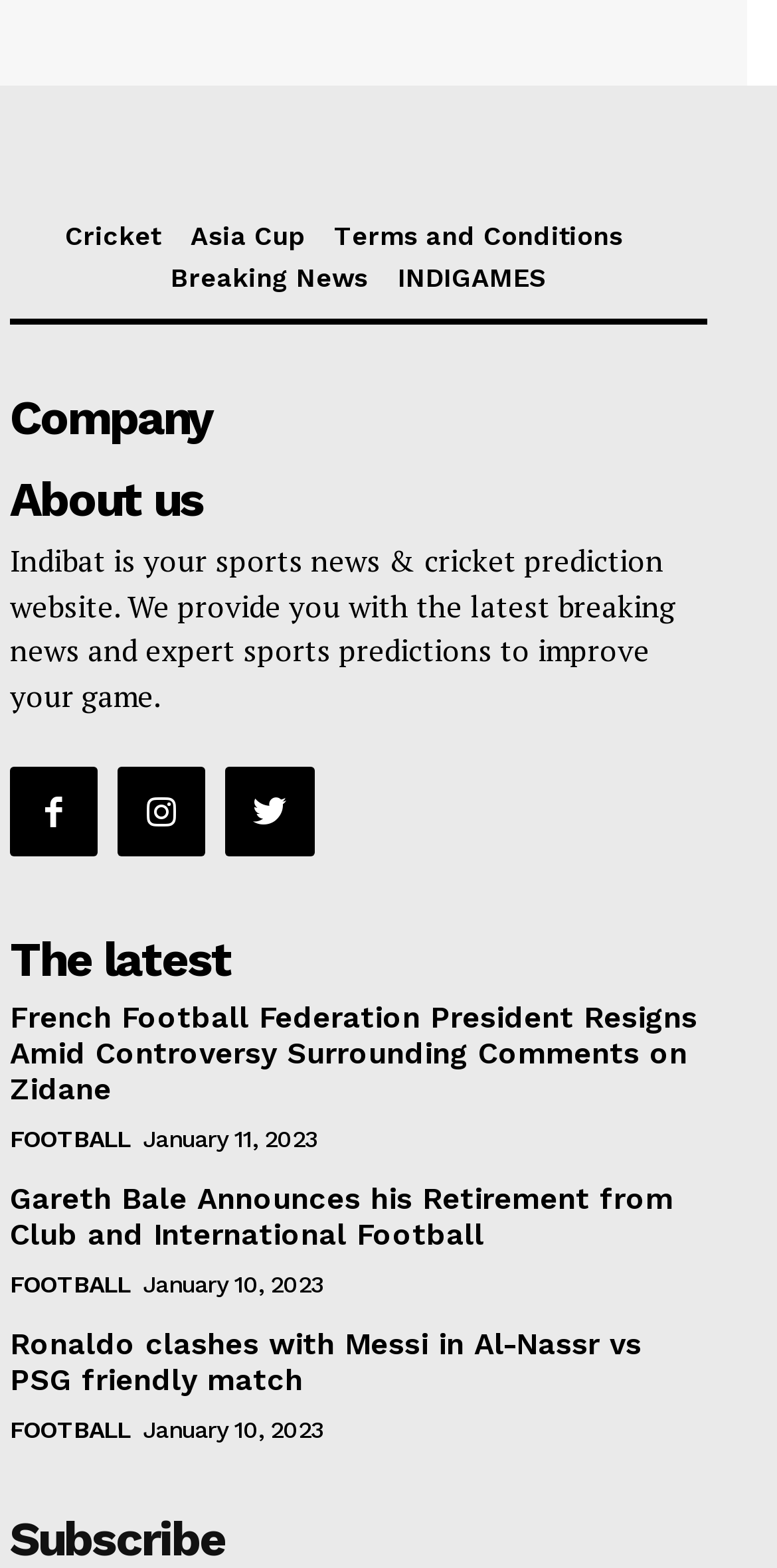Please determine the bounding box coordinates of the section I need to click to accomplish this instruction: "Click on Cricket".

[0.083, 0.141, 0.206, 0.16]